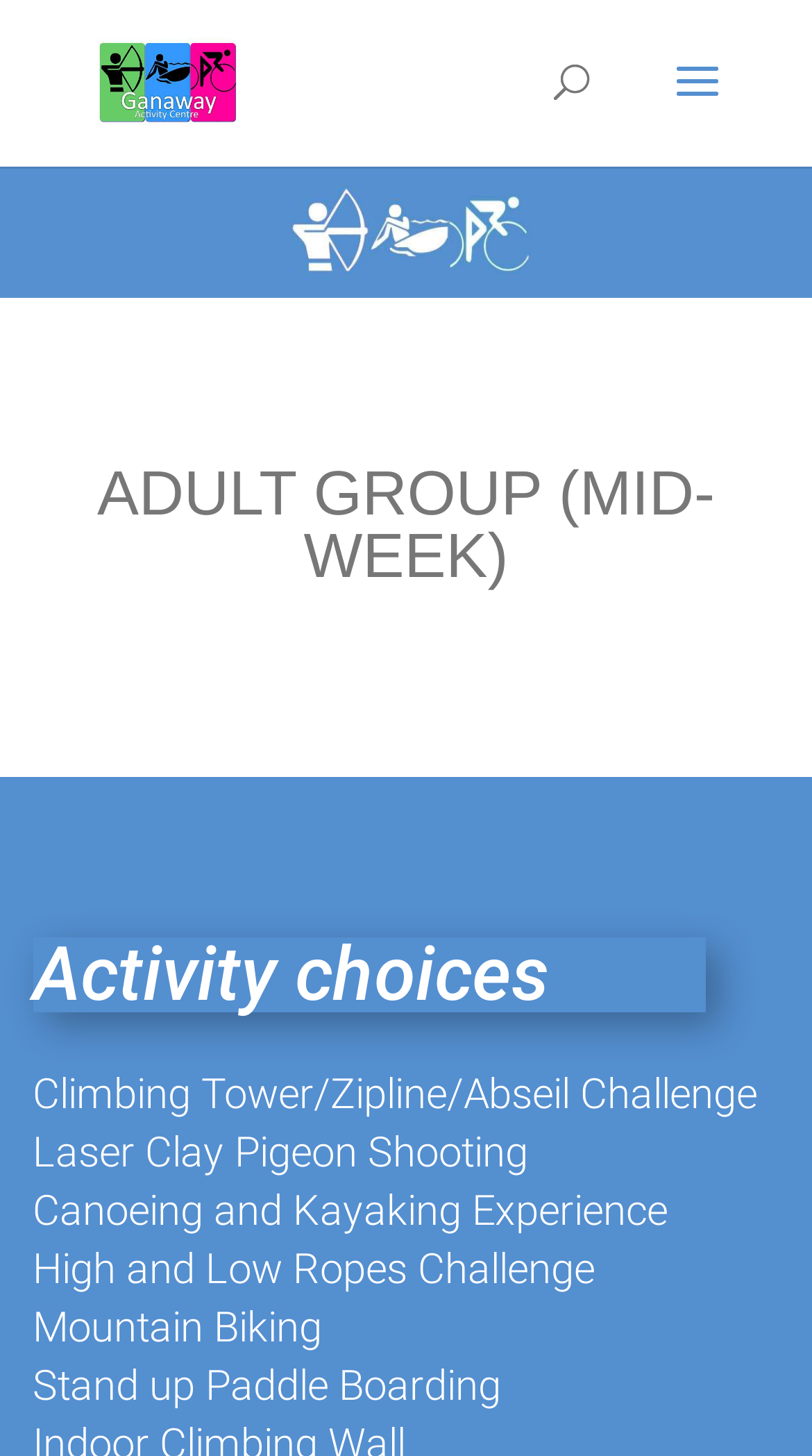Use a single word or phrase to answer the question: 
What is the first activity choice listed?

Climbing Tower/Zipline/Abseil Challenge